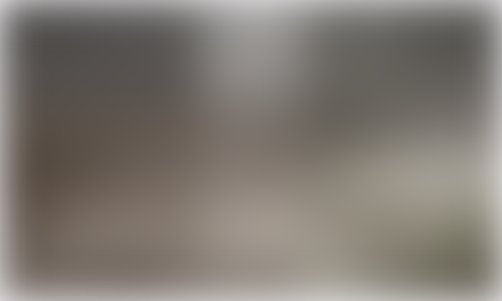What themes does the image align with?
Please provide an in-depth and detailed response to the question.

The image 'straight road' serves as an inspiring backdrop for discussions about personal and professional growth, as it evokes a sense of journey and exploration, inviting viewers to contemplate the adventures and experiences that lie ahead, aligning well with themes of progression and potential.